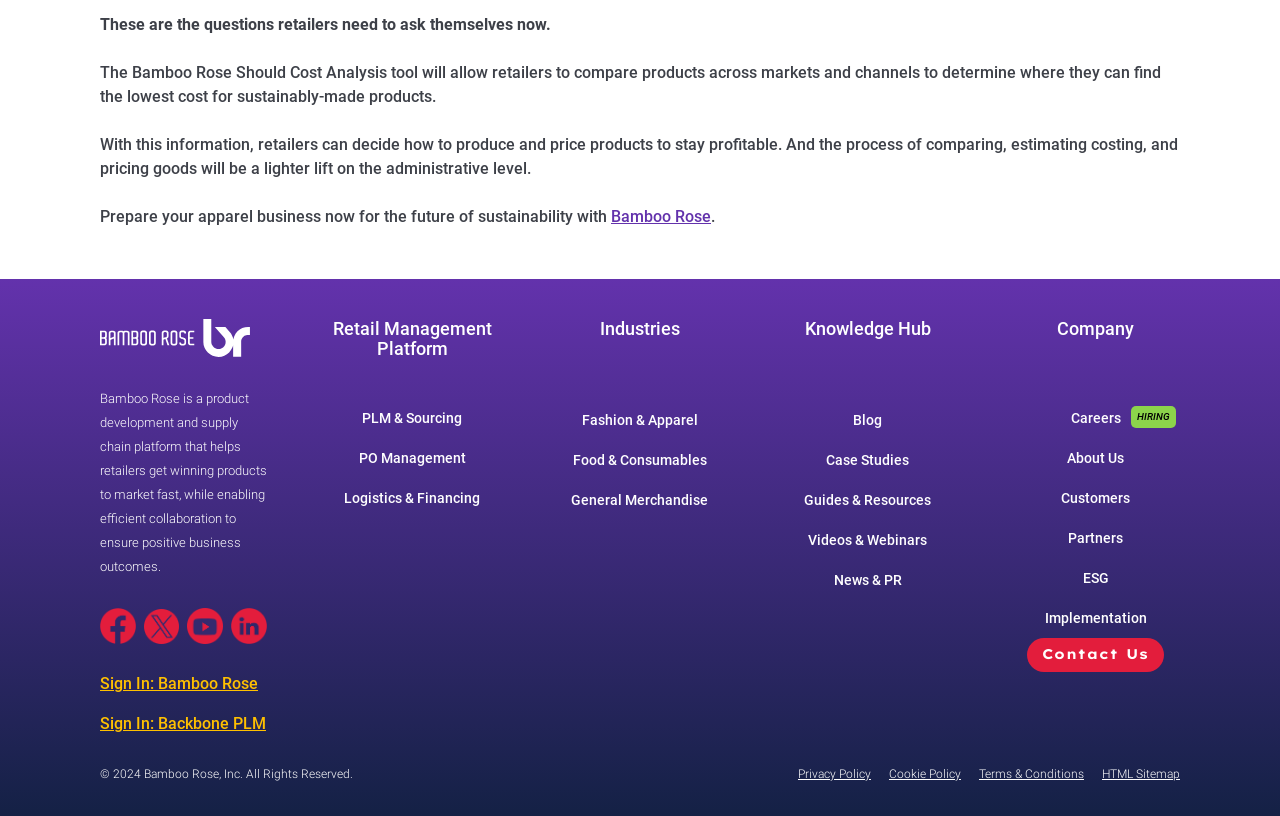Find the bounding box coordinates of the element you need to click on to perform this action: 'Sign In to Bamboo Rose'. The coordinates should be represented by four float values between 0 and 1, in the format [left, top, right, bottom].

[0.078, 0.826, 0.202, 0.849]